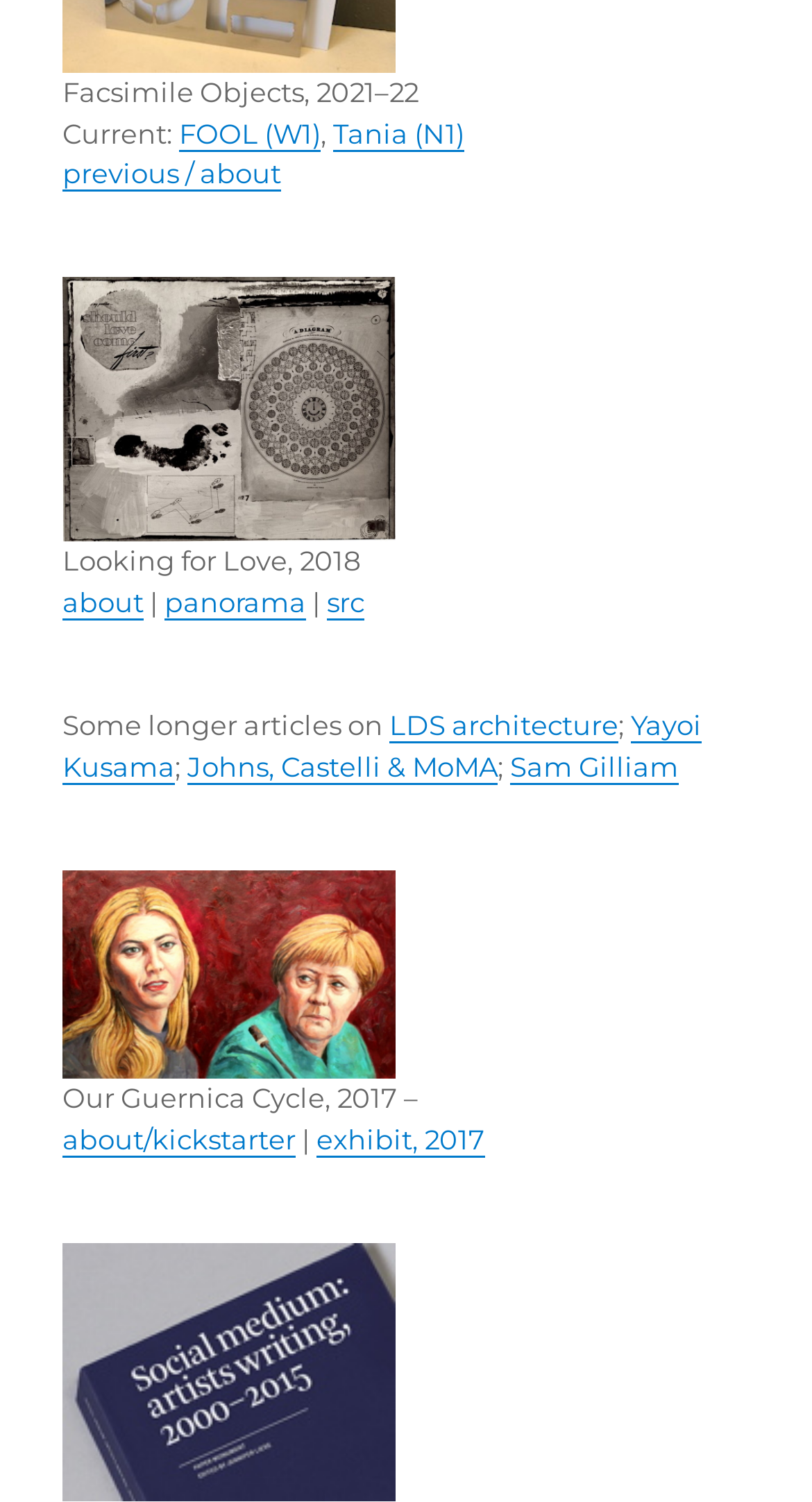Locate the UI element that matches the description Johns, Castelli & MoMA in the webpage screenshot. Return the bounding box coordinates in the format (top-left x, top-left y, bottom-right x, bottom-right y), with values ranging from 0 to 1.

[0.231, 0.499, 0.613, 0.521]